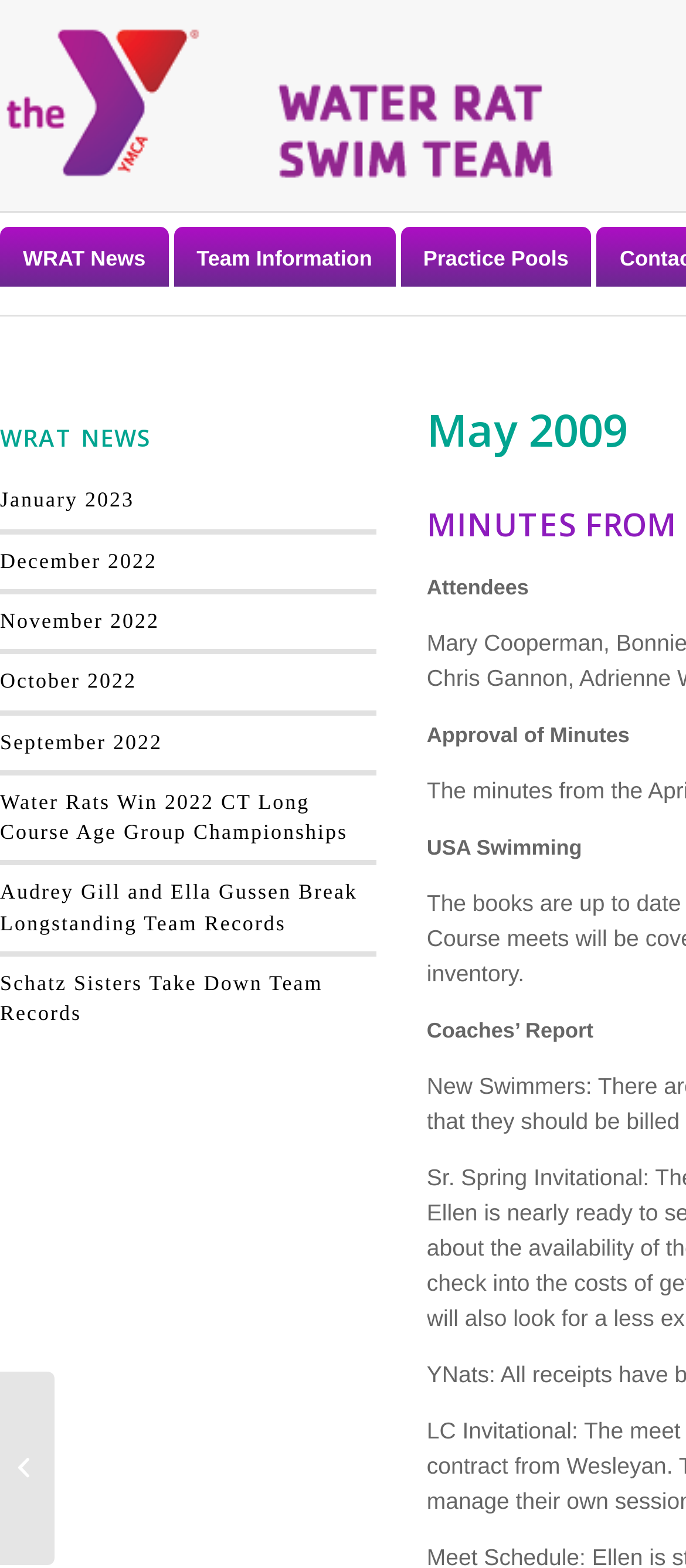Determine the bounding box for the UI element described here: "Recognition Night 2009 Slideshow".

[0.0, 0.874, 0.079, 0.998]